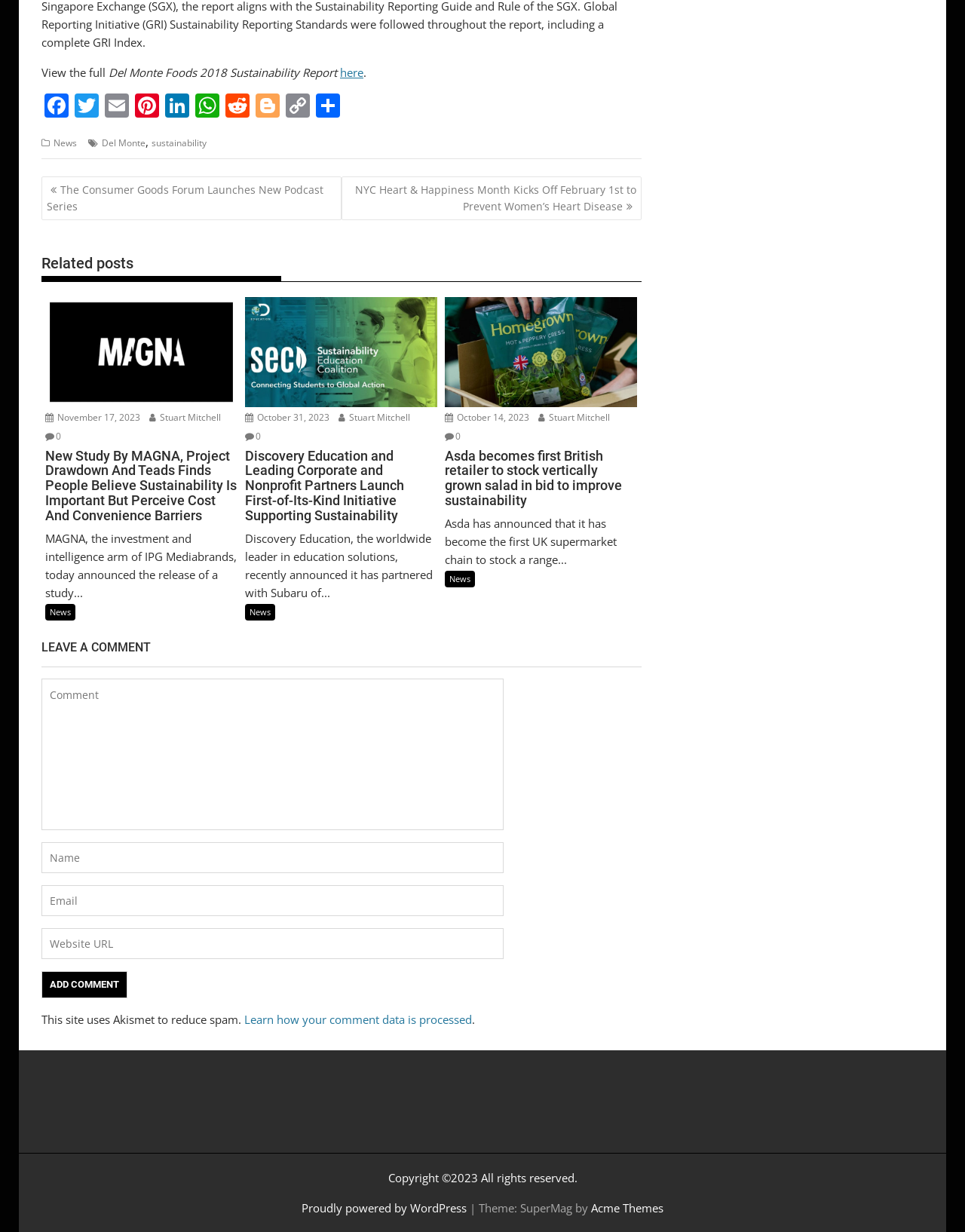Find the bounding box coordinates of the clickable region needed to perform the following instruction: "Leave a comment". The coordinates should be provided as four float numbers between 0 and 1, i.e., [left, top, right, bottom].

[0.043, 0.788, 0.132, 0.81]